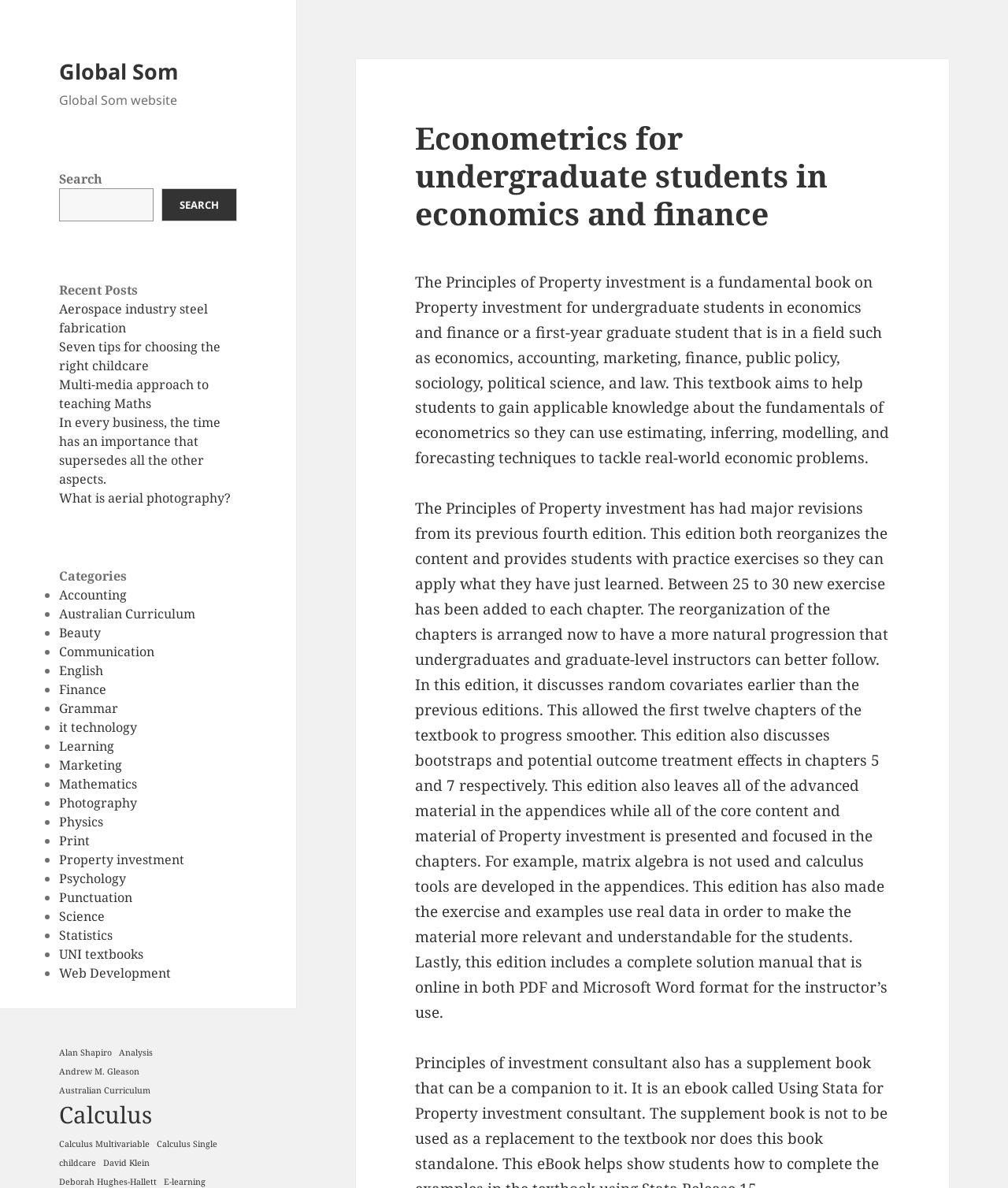What categories are listed on the webpage?
Deliver a detailed and extensive answer to the question.

The webpage lists various categories, each represented by a link and a list marker '•'. These categories include Accounting, Australian Curriculum, Beauty, Communication, English, Finance, Grammar, it technology, Learning, Marketing, Mathematics, Photography, Physics, Print, Property investment, Psychology, Punctuation, Science, Statistics, UNI textbooks, and Web Development.